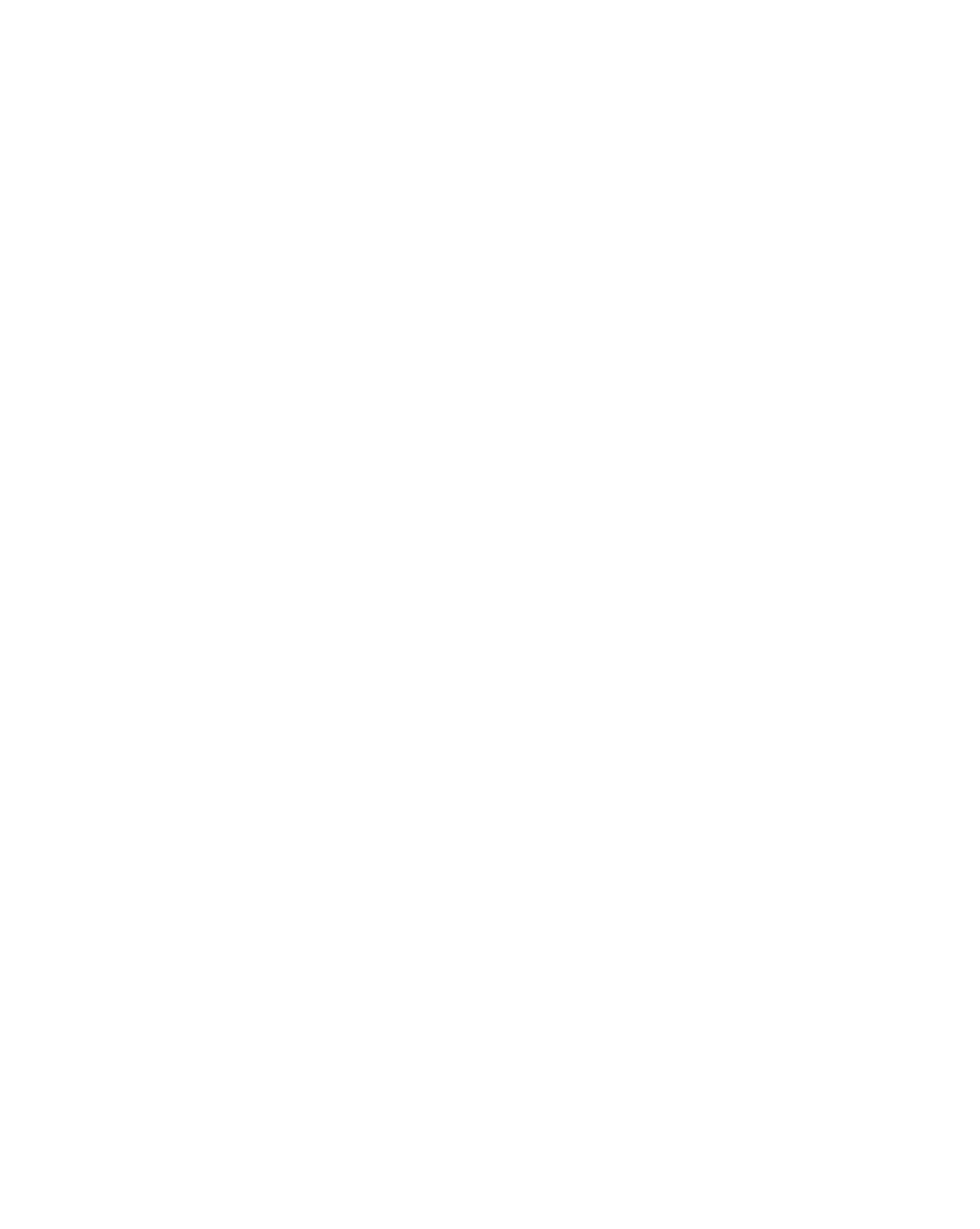Bounding box coordinates are specified in the format (top-left x, top-left y, bottom-right x, bottom-right y). All values are floating point numbers bounded between 0 and 1. Please provide the bounding box coordinate of the region this sentence describes: Close shave razor

[0.231, 0.136, 0.541, 0.175]